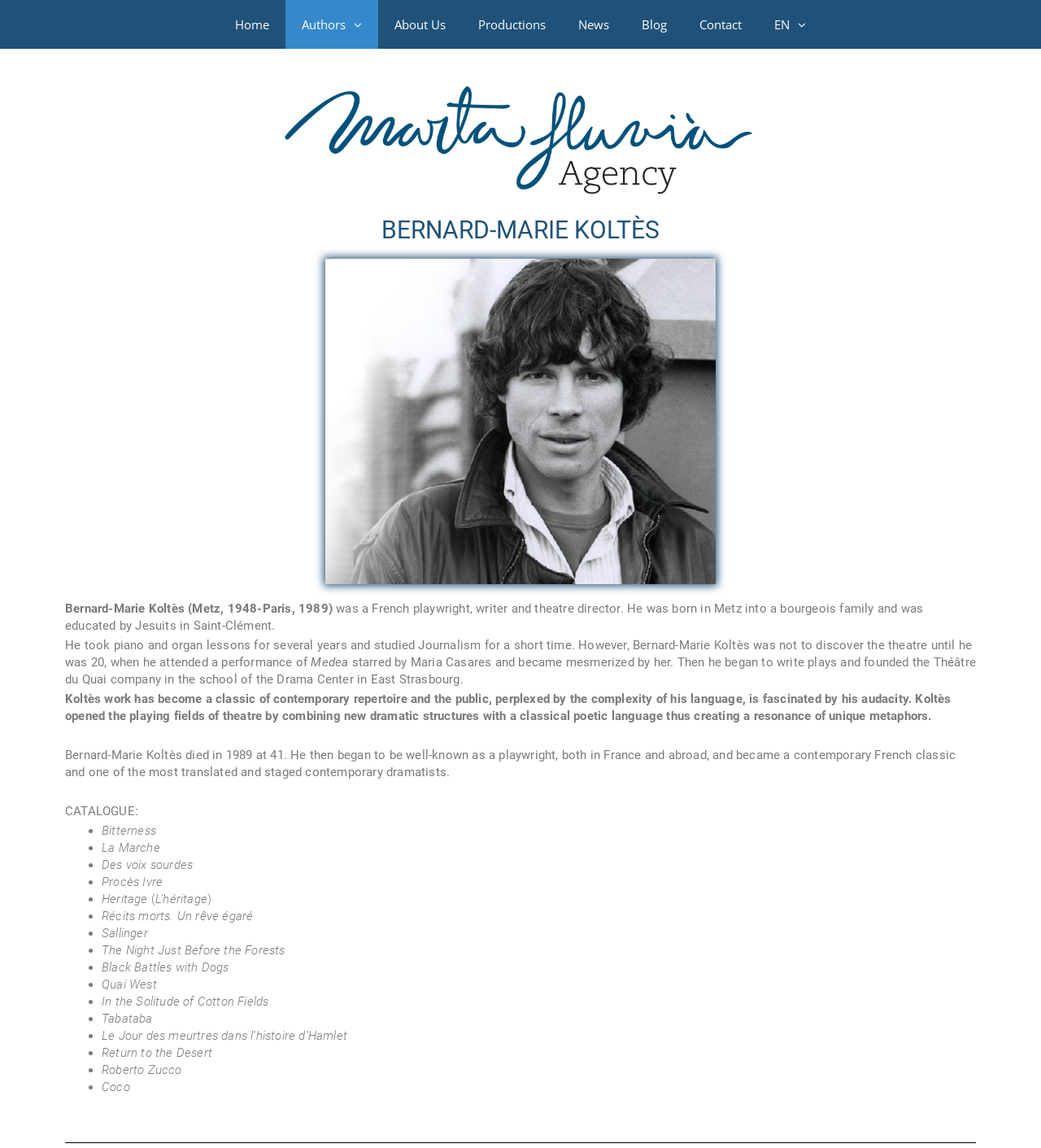What is the name of the theatre company founded by Bernard-Marie Koltès?
Refer to the image and provide a one-word or short phrase answer.

Théâtre du Quai